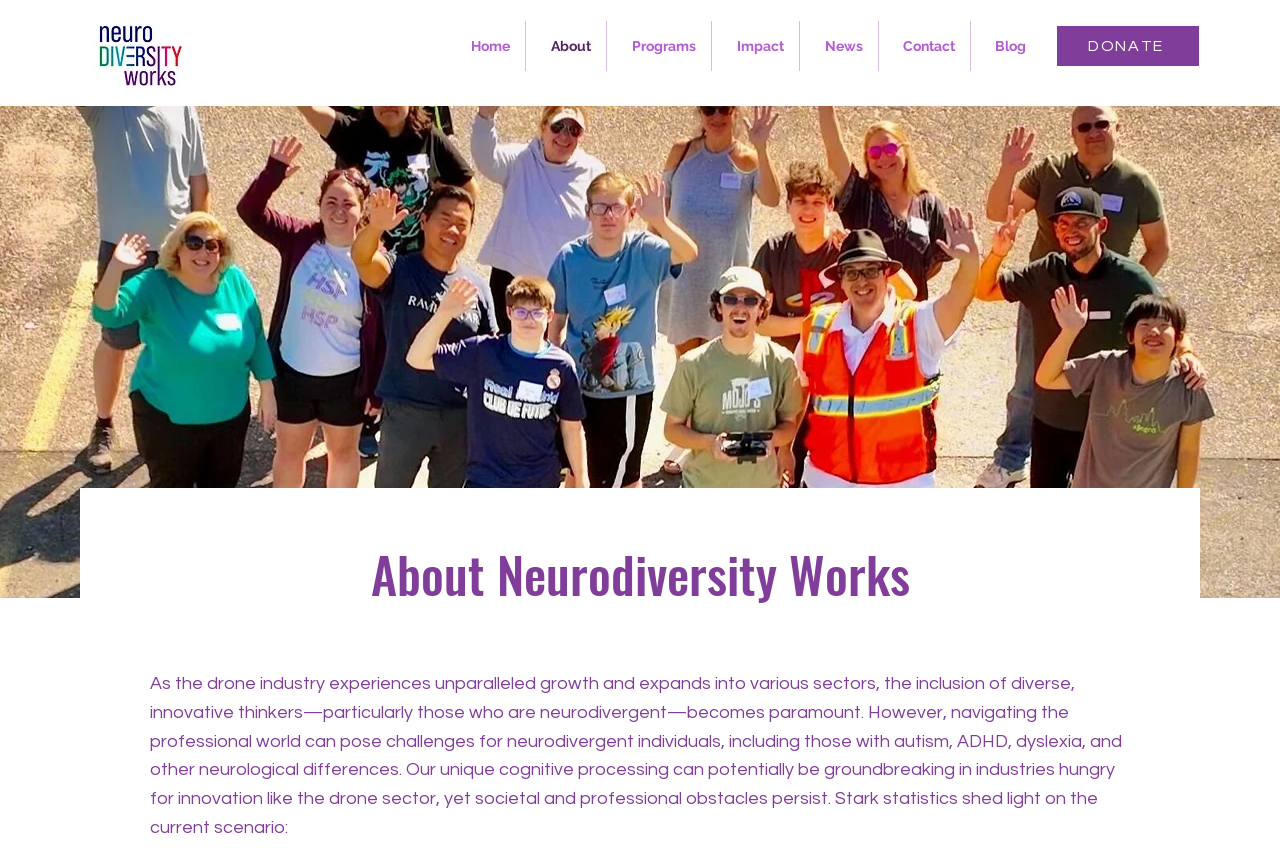Locate the bounding box coordinates of the element that needs to be clicked to carry out the instruction: "Click the 'DONATE' link". The coordinates should be given as four float numbers ranging from 0 to 1, i.e., [left, top, right, bottom].

[0.826, 0.03, 0.937, 0.077]